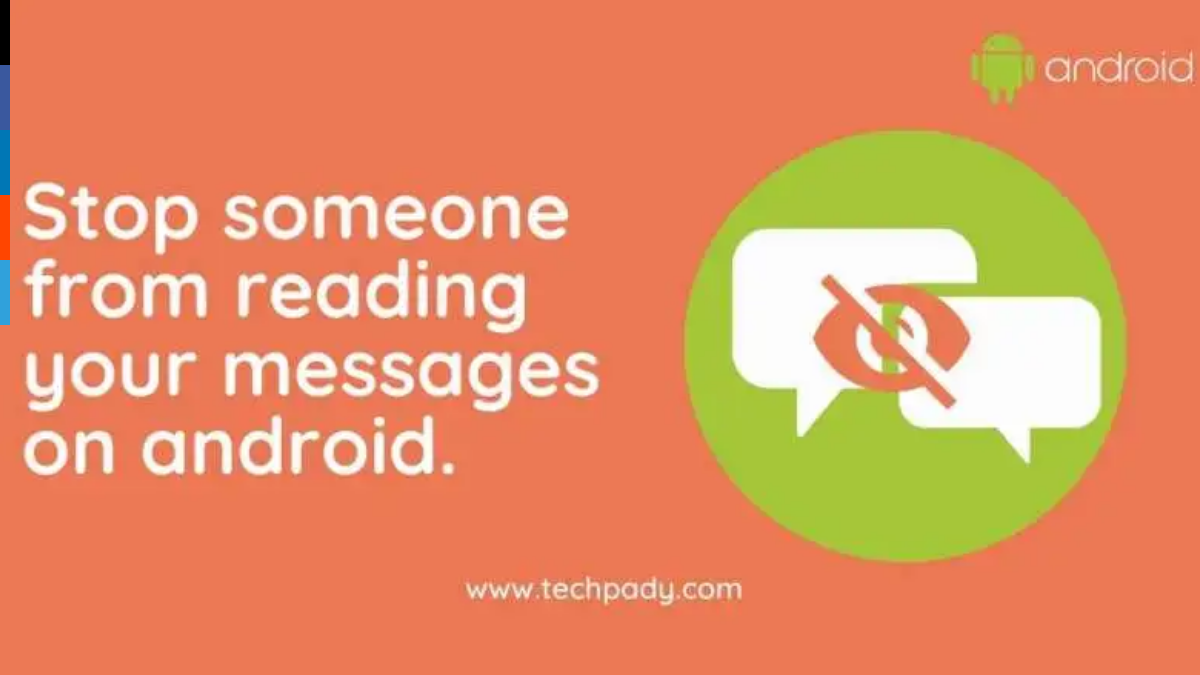Answer succinctly with a single word or phrase:
What is the shape that contains the two speech bubbles?

Green circle